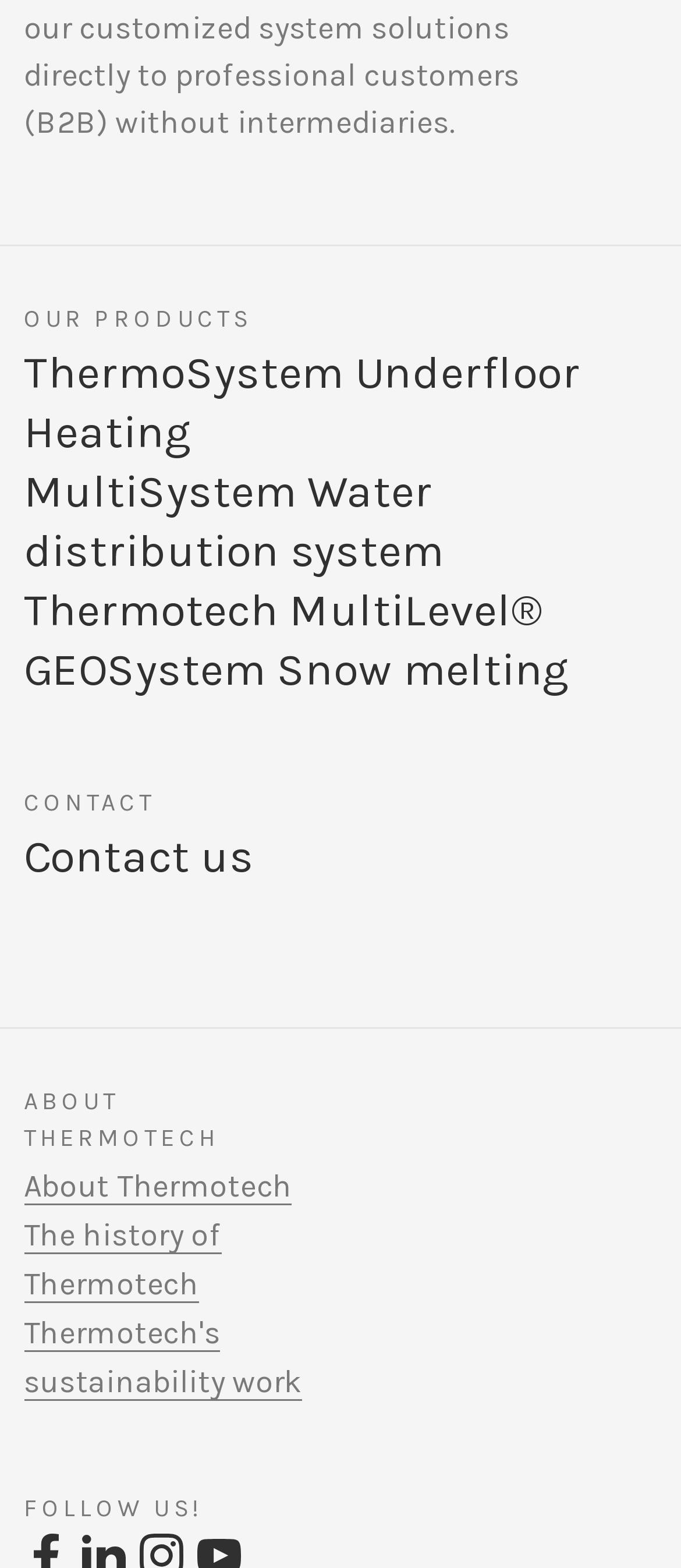What is the last section on the webpage?
Refer to the image and provide a detailed answer to the question.

By analyzing the webpage structure, I can see that the last section on the webpage is 'FOLLOW US!' which is a call-to-action to encourage users to follow the company's social media accounts.